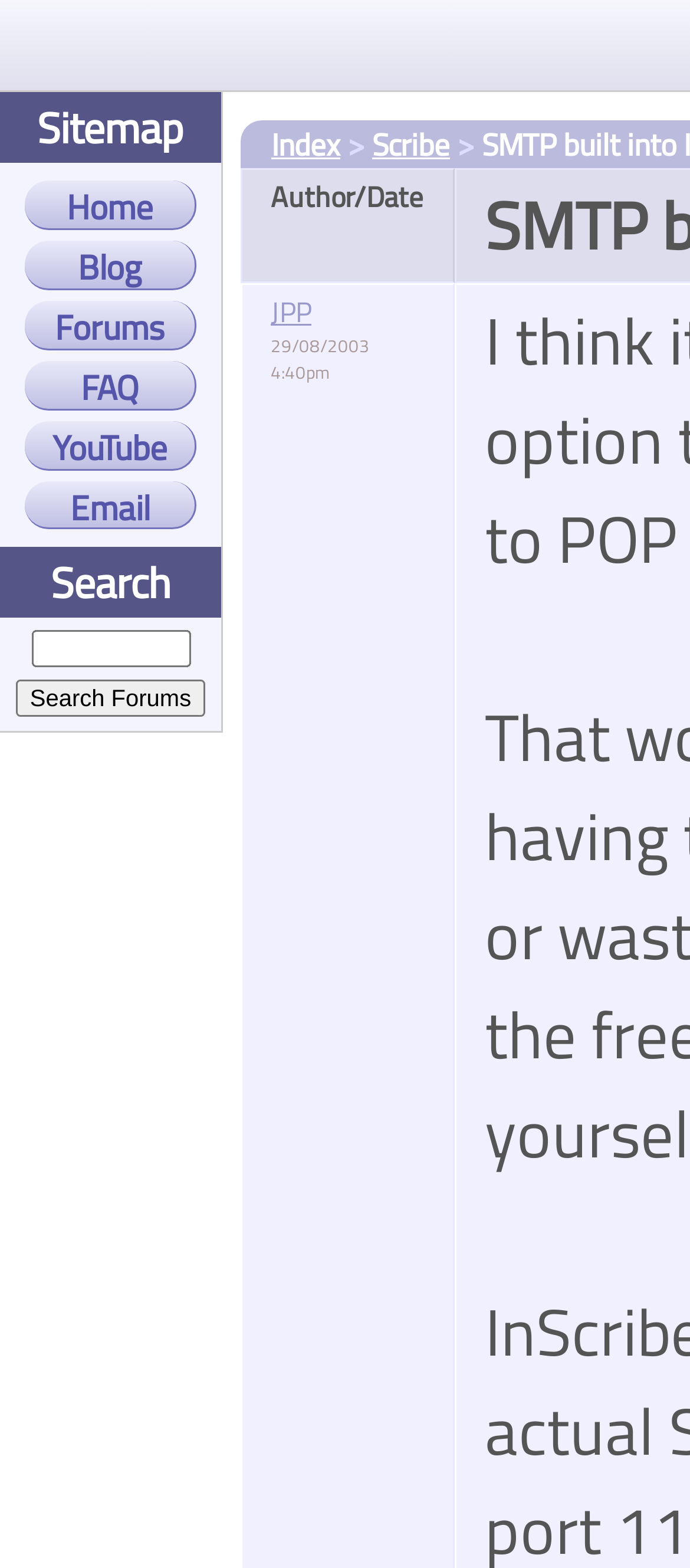Please determine the bounding box coordinates of the clickable area required to carry out the following instruction: "Search forums". The coordinates must be four float numbers between 0 and 1, represented as [left, top, right, bottom].

[0.023, 0.433, 0.298, 0.457]